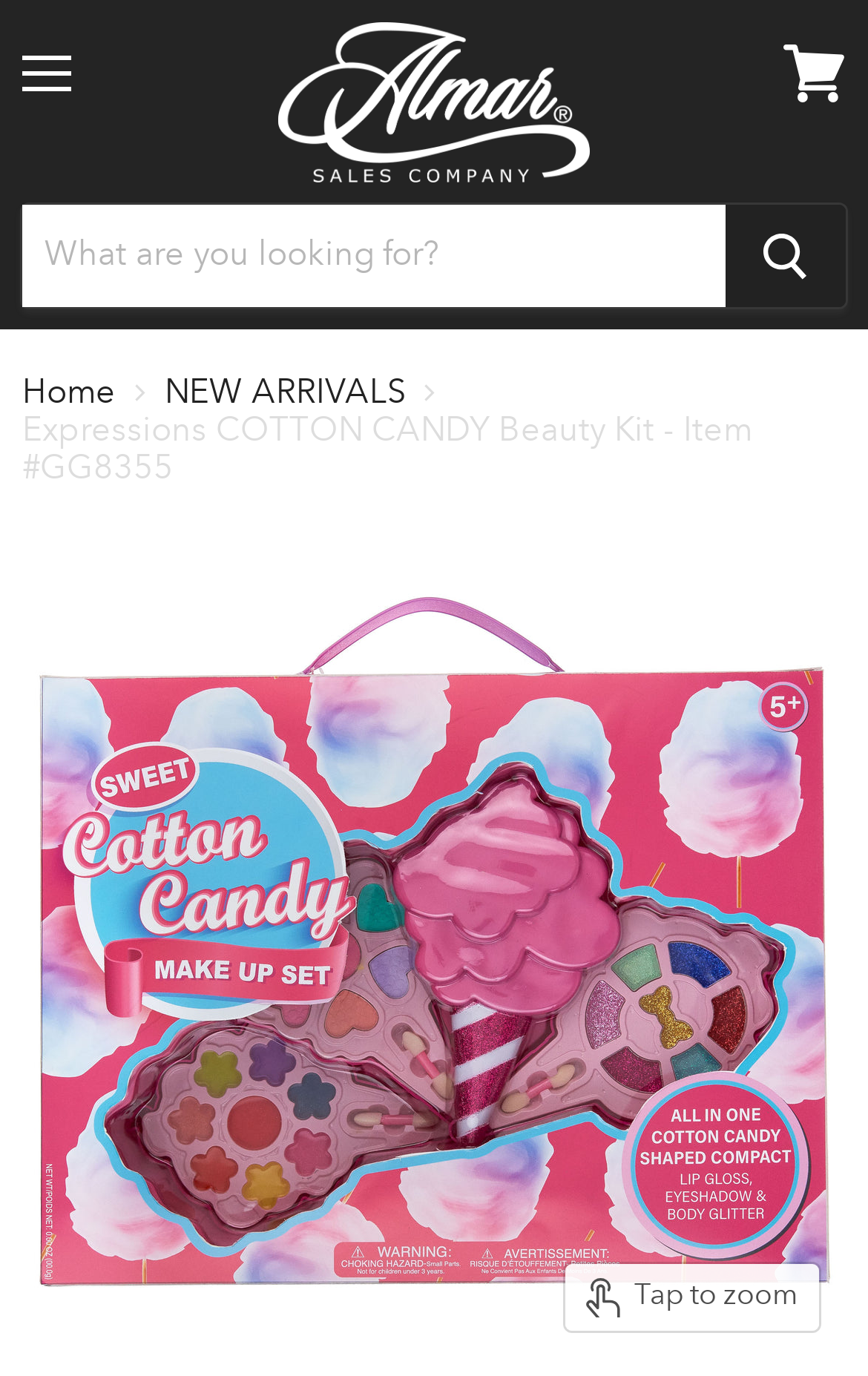Elaborate on the different components and information displayed on the webpage.

This webpage is about the "Expressions COTTON CANDY Beauty Kit" with item number GG8355. At the top left corner, there is a "Menu" button. Next to it, there is a layout table that spans about half of the screen width, containing a link with no text. 

Below the menu button, there is a search bar that occupies most of the screen width, with a "Search" textbox and a "Search" button on the right side. On the top right corner, there is a "View cart" link.

Underneath the search bar, there is a navigation section with breadcrumbs, which includes links to "Home" and "NEW ARRIVALS", as well as a static text displaying the product name. 

Below the breadcrumbs, there is a large image of the beauty kit, which occupies most of the screen width. The image can be zoomed in by tapping the "Tap to zoom" button located at the bottom right corner of the image.